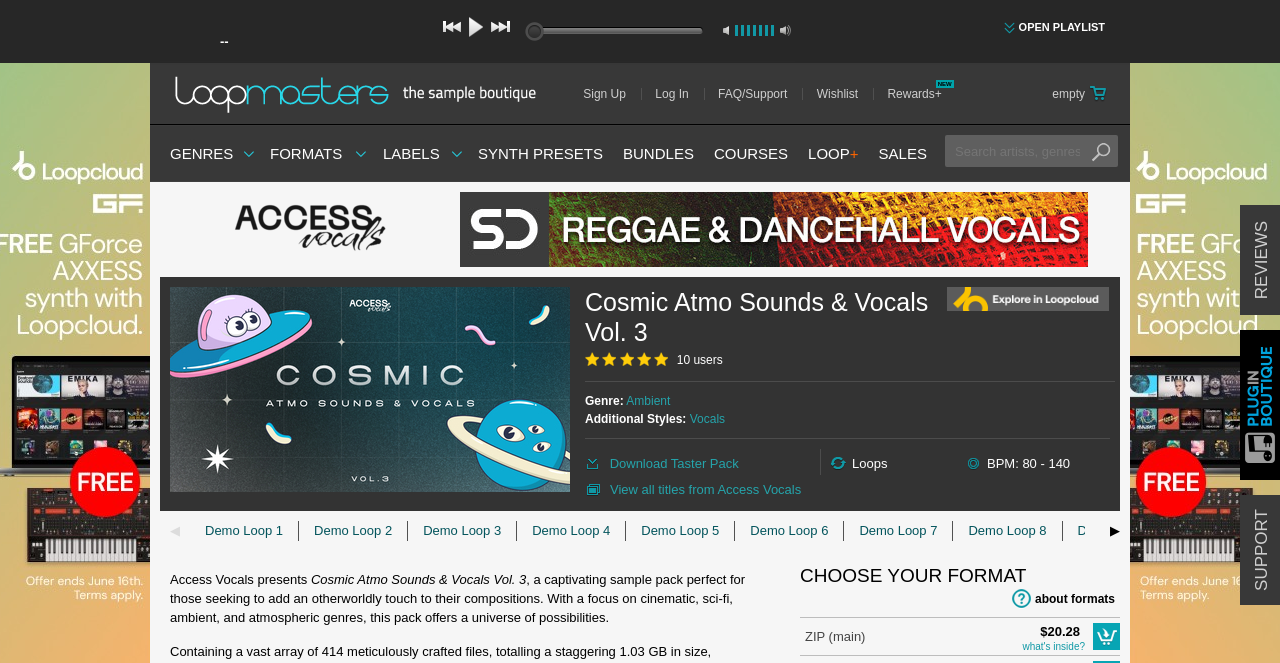Provide the bounding box coordinates of the HTML element this sentence describes: "title="Reggae & Dancehall Vocals"". The bounding box coordinates consist of four float numbers between 0 and 1, i.e., [left, top, right, bottom].

[0.359, 0.29, 0.85, 0.403]